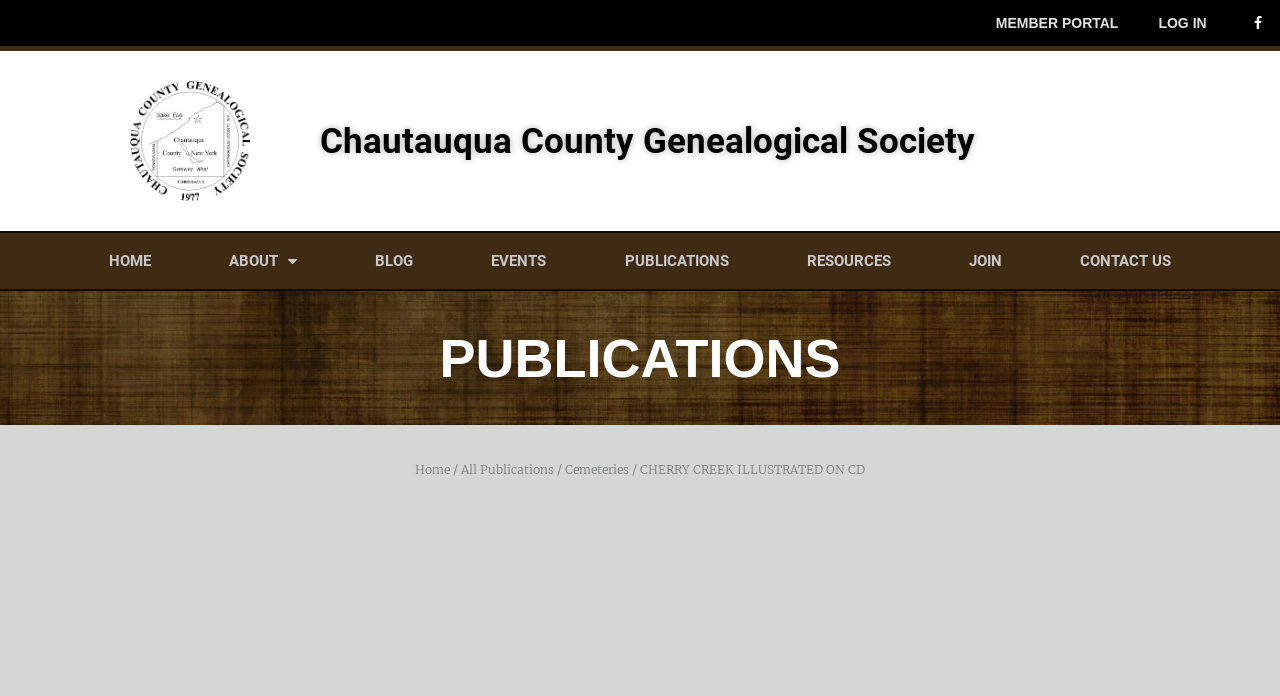Respond with a single word or short phrase to the following question: 
Is the 'ABOUT' link a dropdown menu?

Yes